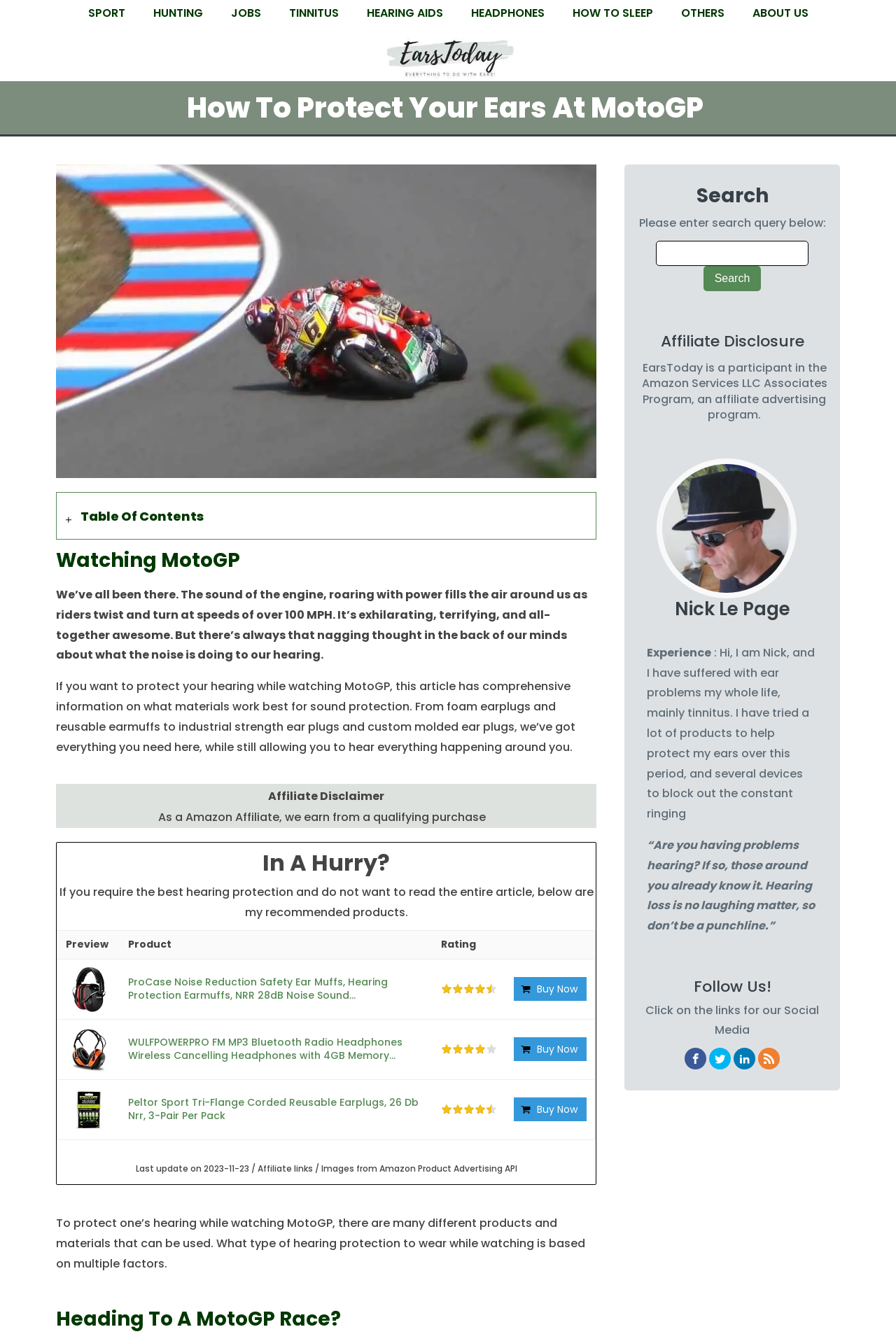Given the element description Stanford Health Care Tri-Valley, specify the bounding box coordinates of the corresponding UI element in the format (top-left x, top-left y, bottom-right x, bottom-right y). All values must be between 0 and 1.

None